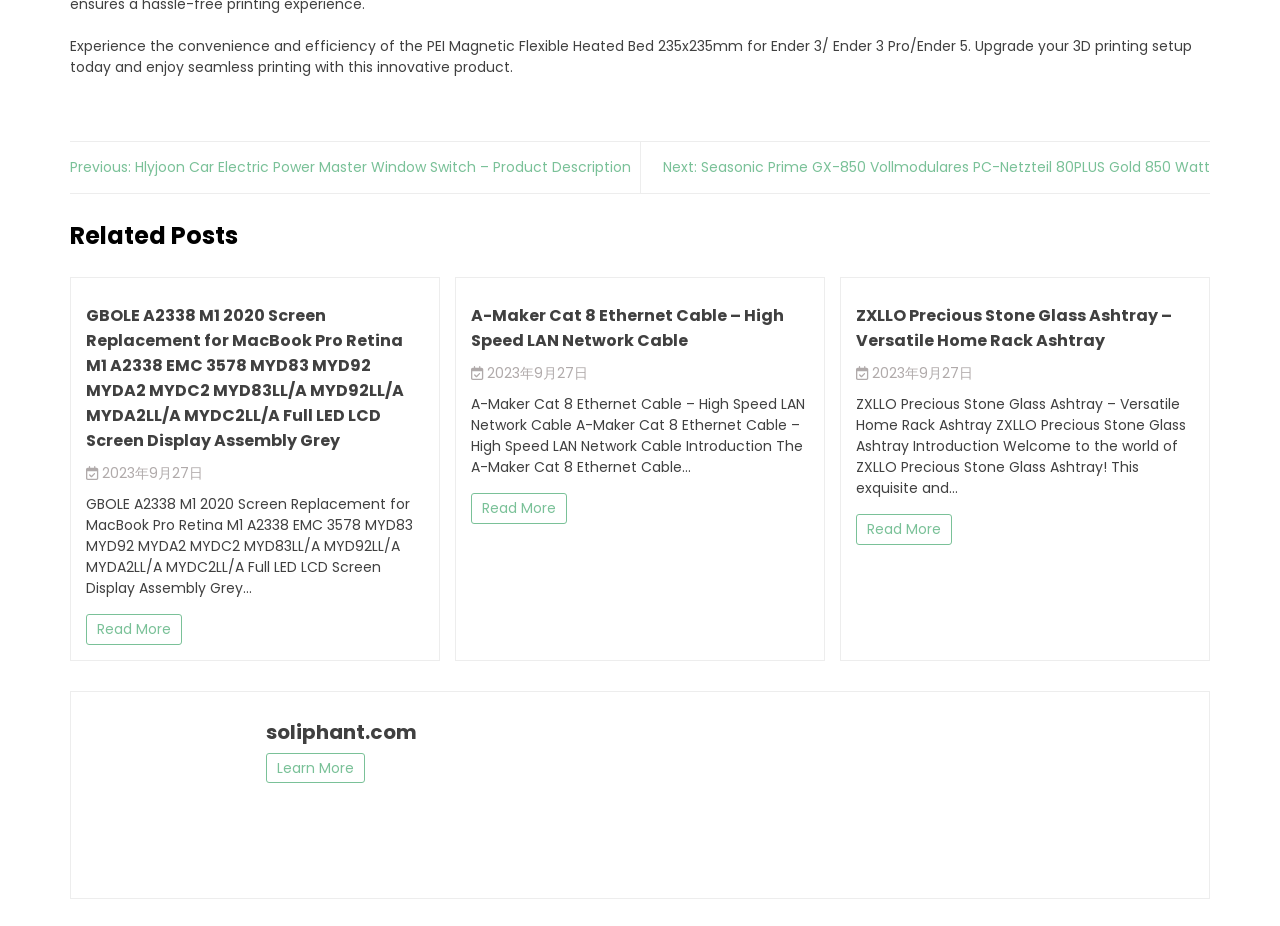Please identify the coordinates of the bounding box that should be clicked to fulfill this instruction: "Read more about the GBOLE A2338 M1 2020 Screen Replacement".

[0.067, 0.663, 0.142, 0.697]